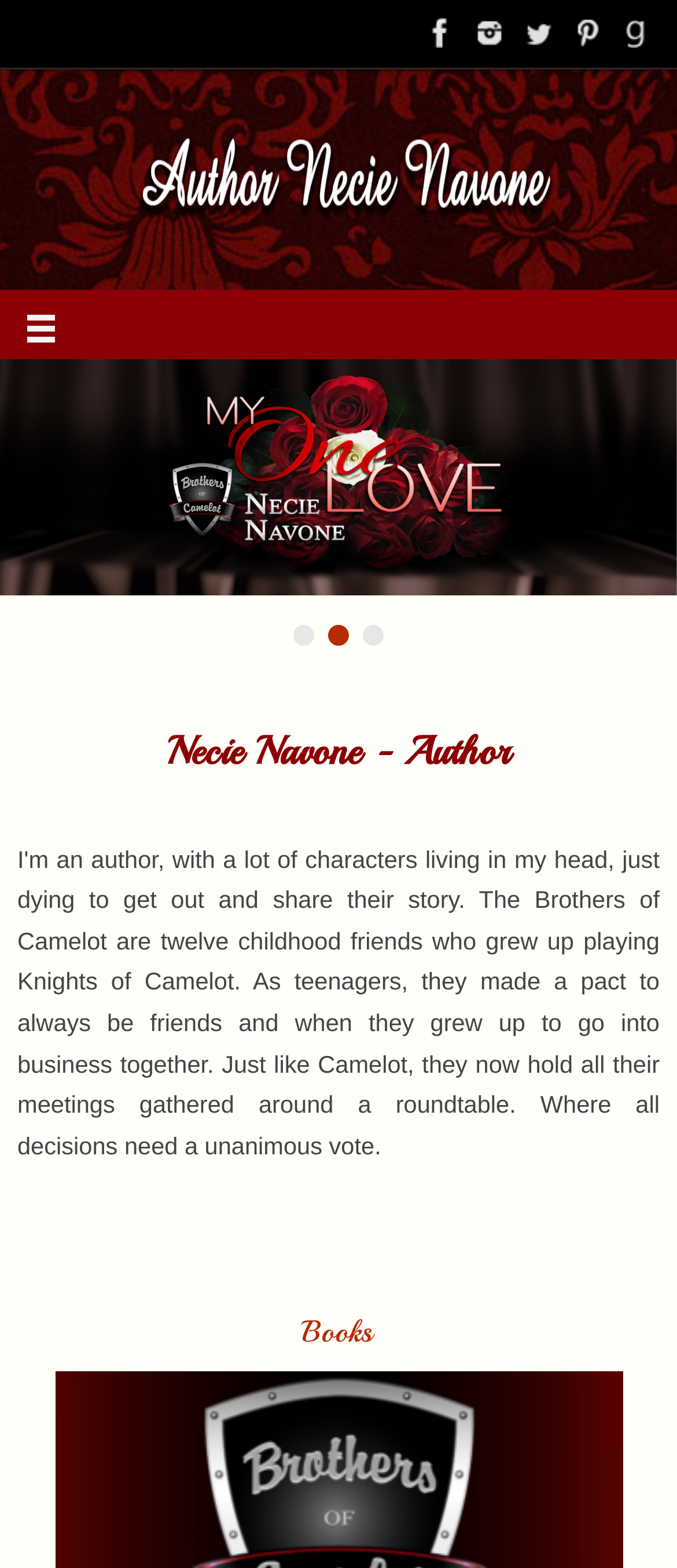Determine the bounding box of the UI element mentioned here: "Safety and Health". The coordinates must be in the format [left, top, right, bottom] with values ranging from 0 to 1.

None